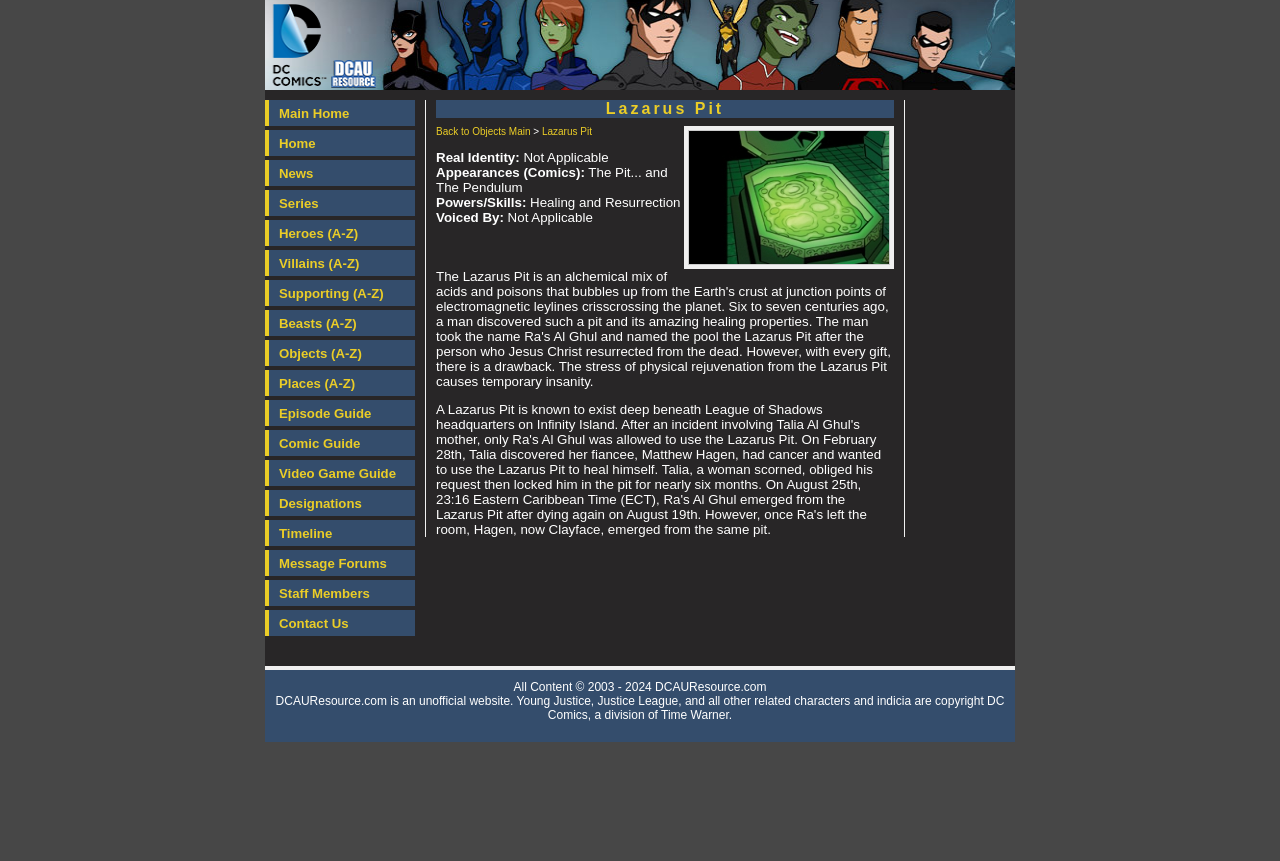Please examine the image and answer the question with a detailed explanation:
What is the name of the website?

I determined the answer by looking at the image element at the top of the webpage, which has the text 'DCAUResource.com'.